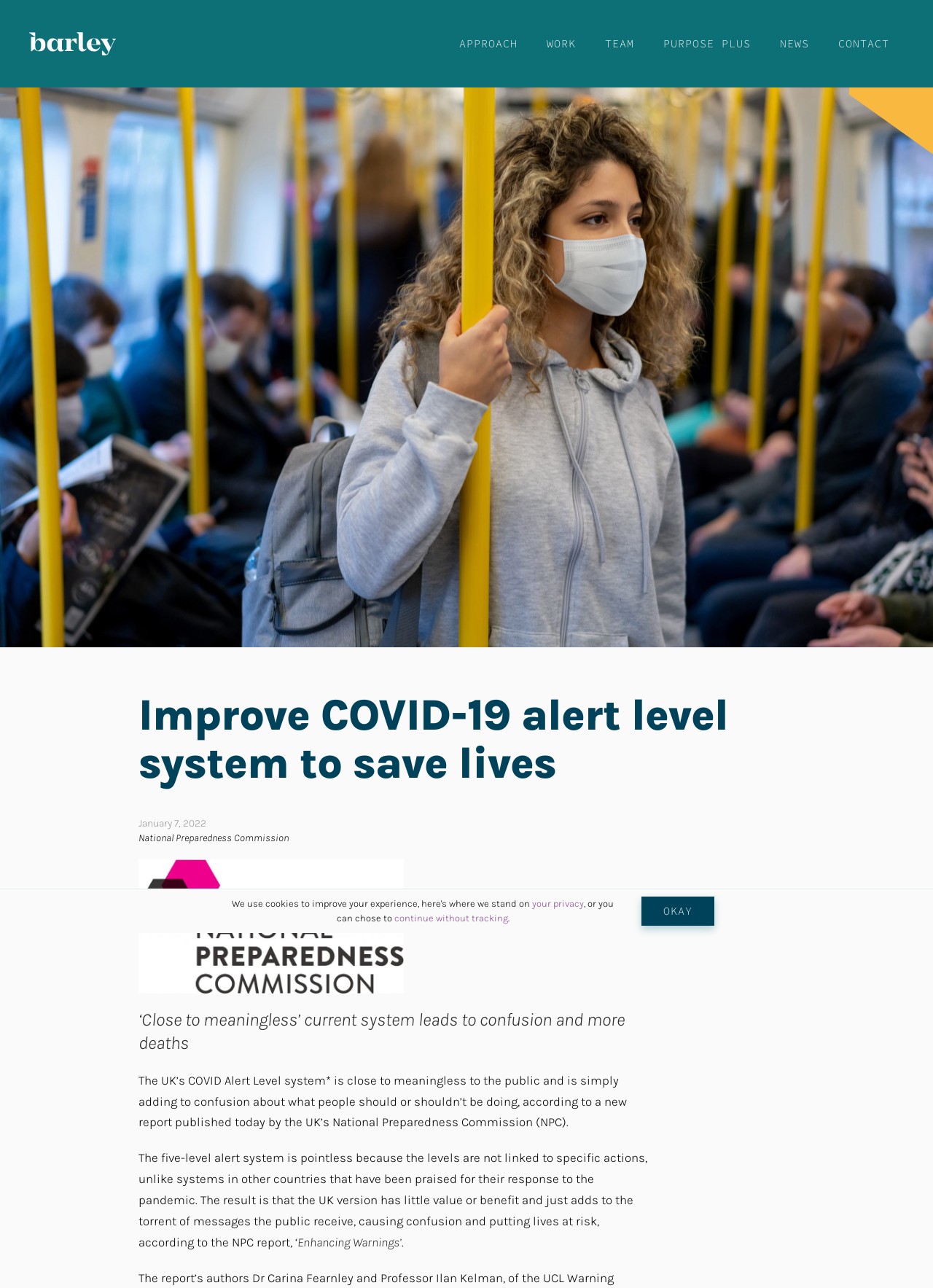Please provide a detailed answer to the question below based on the screenshot: 
What is the purpose of the five-level alert system?

I found the answer by reading the text content of the webpage, specifically the StaticText element which mentions that 'The five-level alert system is pointless because the levels are not linked to specific actions'.